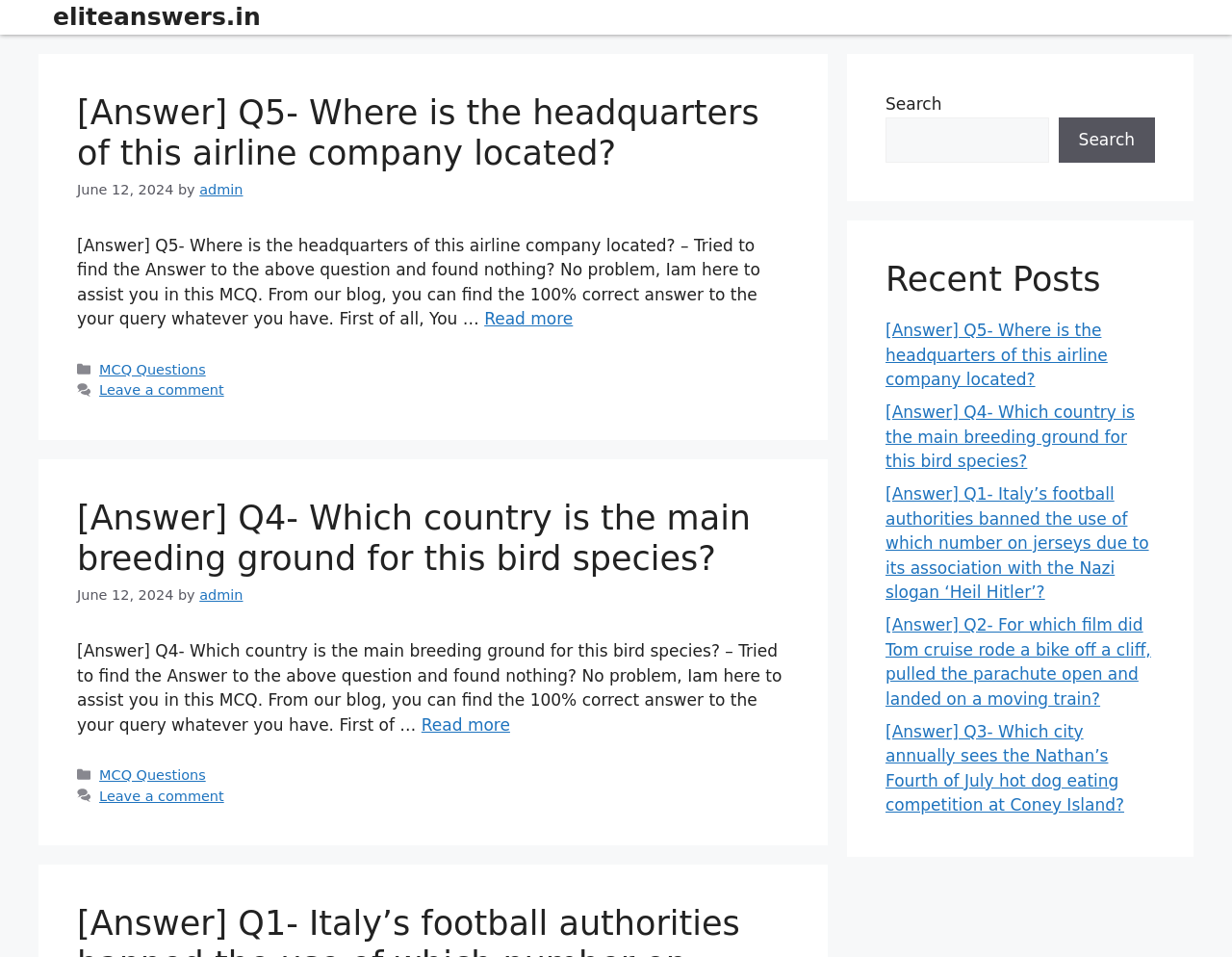What is the category of the question 'Q5- Where is the headquarters of this airline company located?'? Refer to the image and provide a one-word or short phrase answer.

MCQ Questions